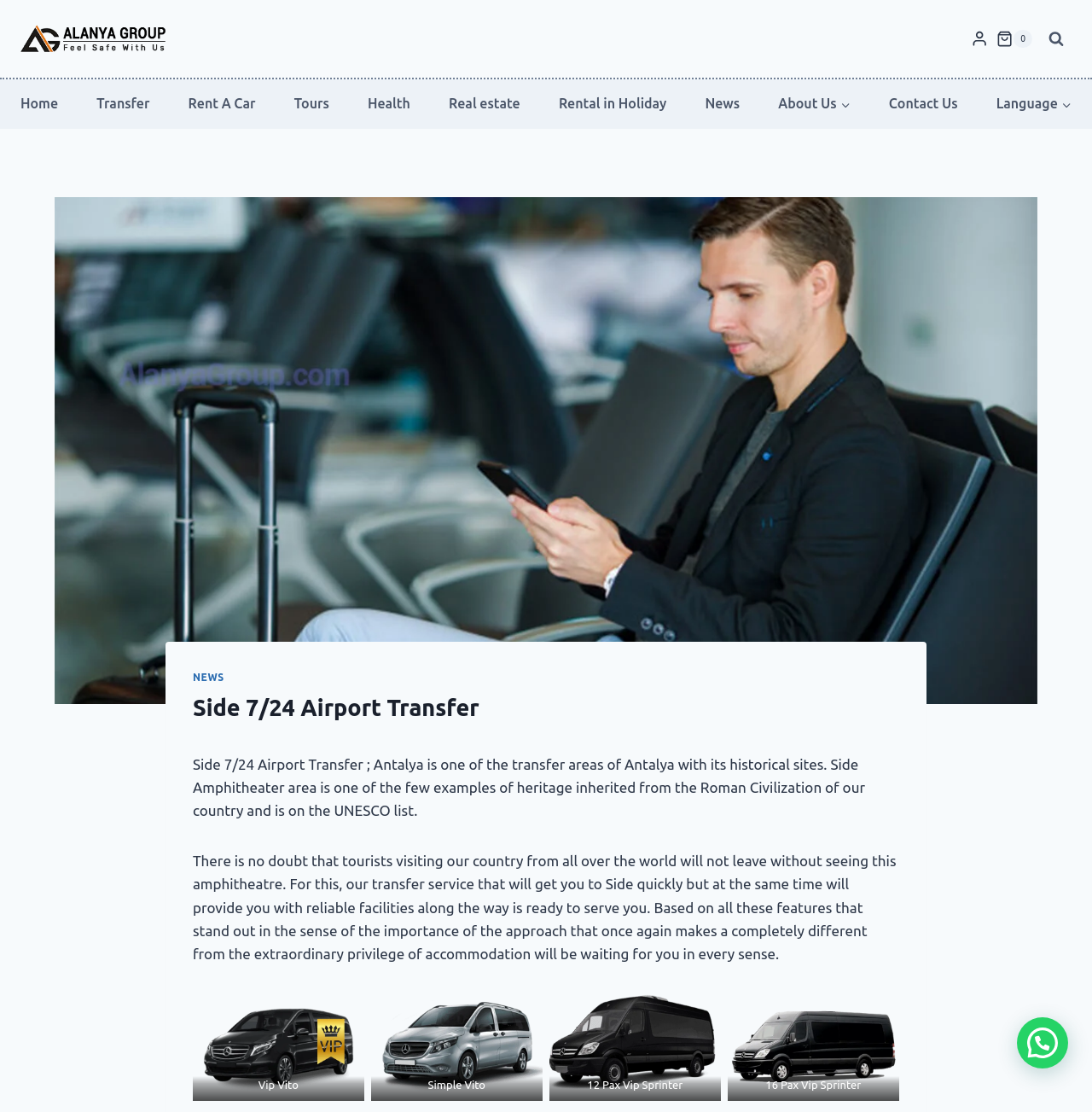Highlight the bounding box coordinates of the region I should click on to meet the following instruction: "Open the 'Shopping Cart'".

[0.912, 0.027, 0.945, 0.043]